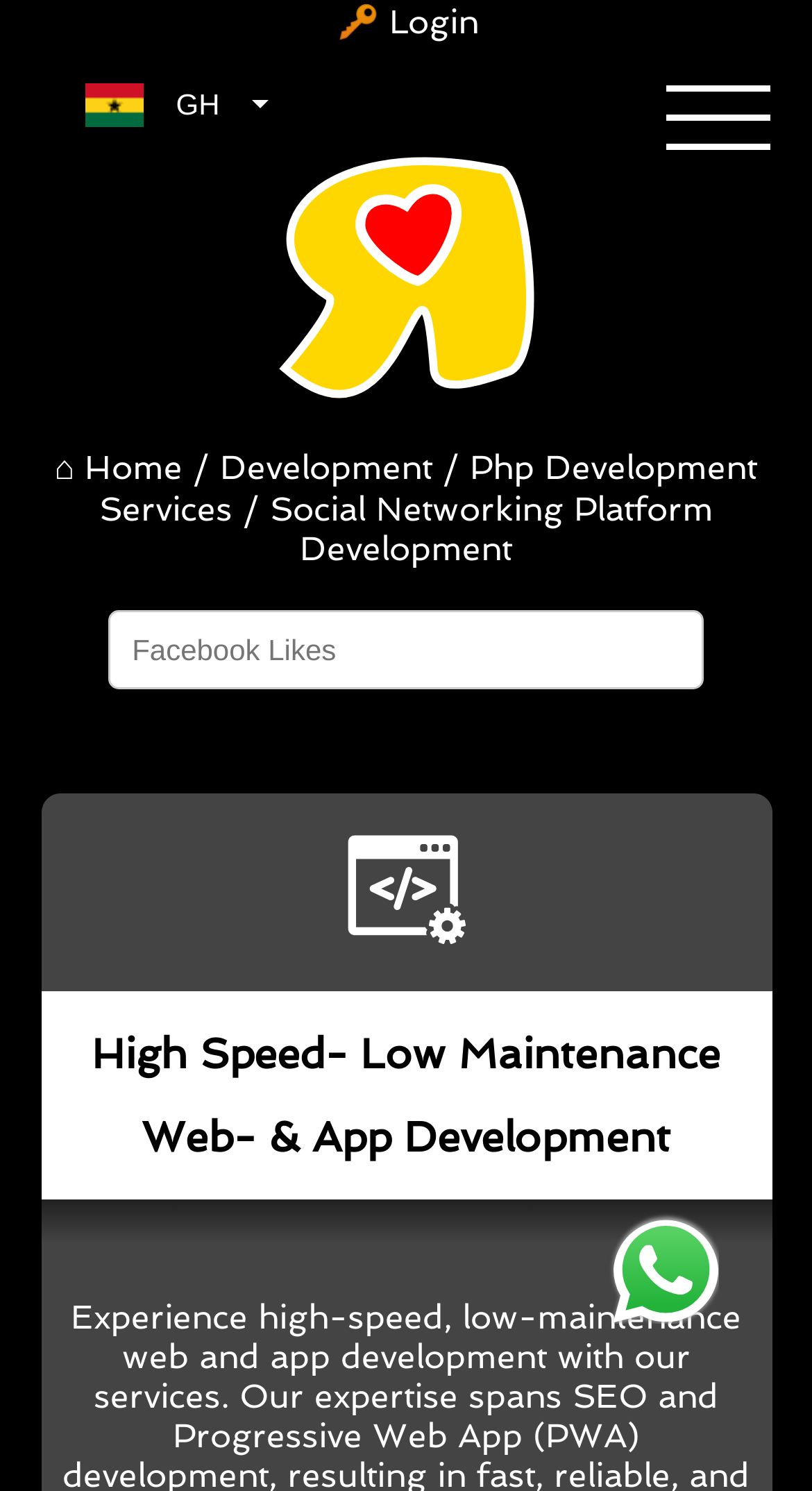Give a one-word or one-phrase response to the question:
How can users contact the website owners?

Via Whatsapp